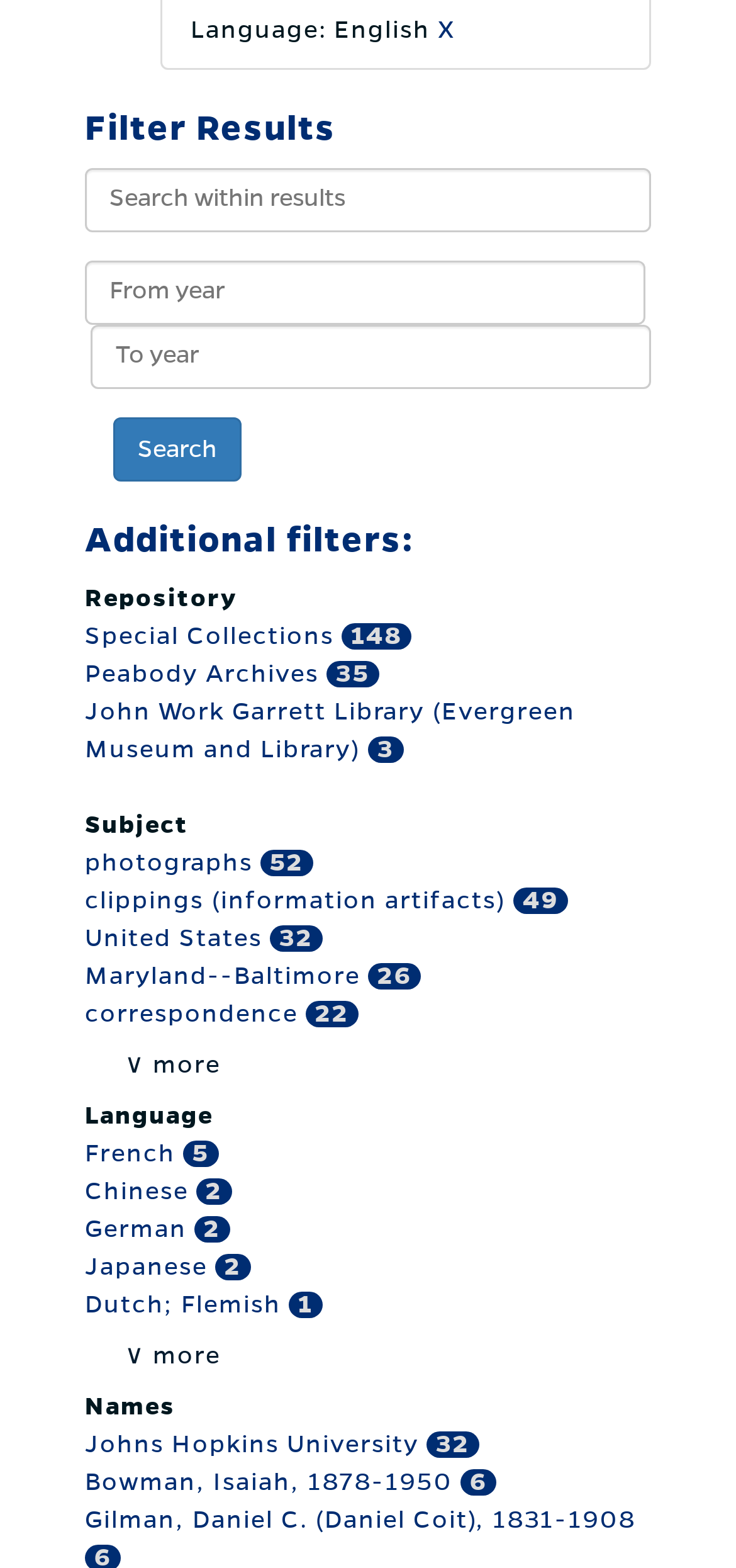Please predict the bounding box coordinates of the element's region where a click is necessary to complete the following instruction: "Click on a subject". The coordinates should be represented by four float numbers between 0 and 1, i.e., [left, top, right, bottom].

[0.115, 0.542, 0.354, 0.559]